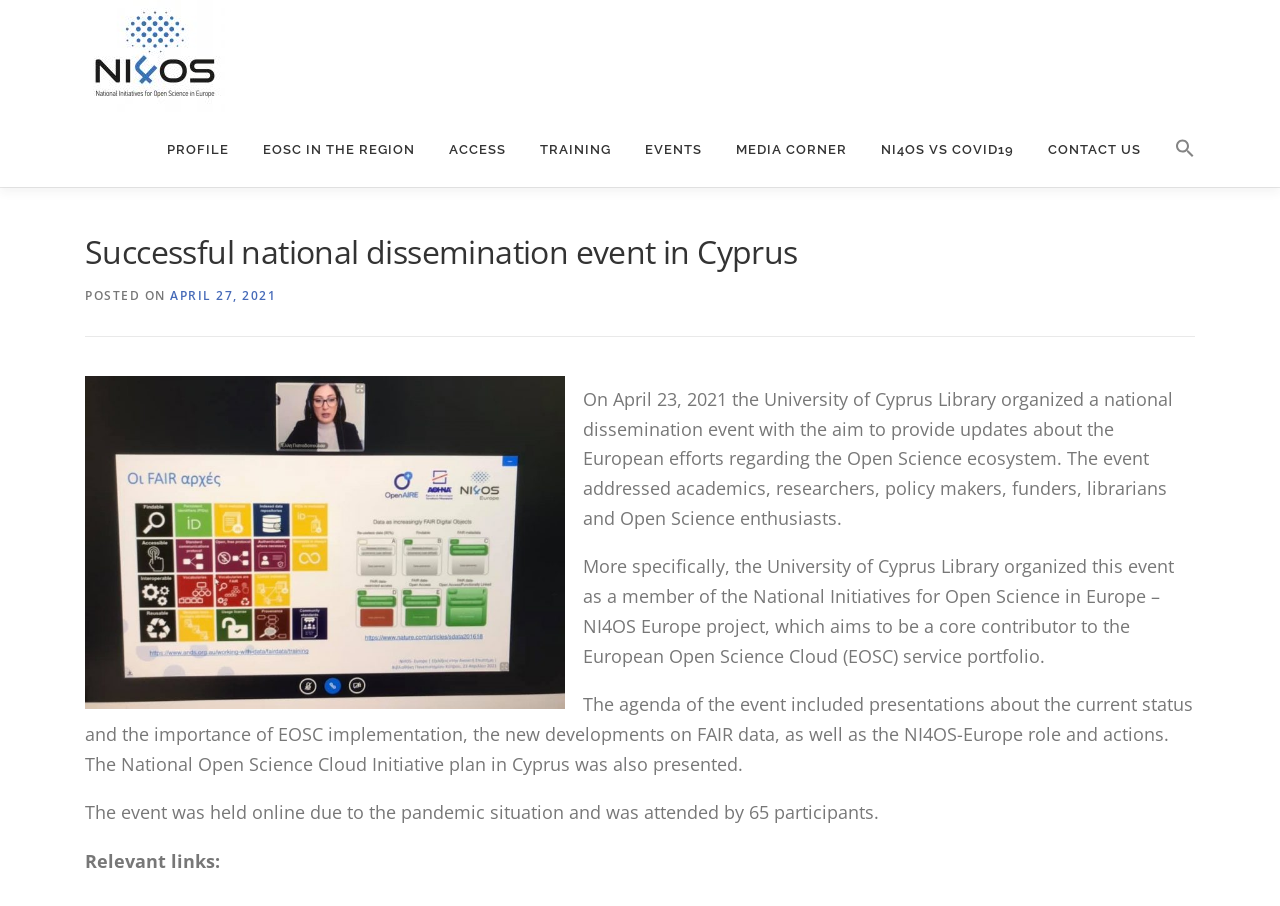Answer in one word or a short phrase: 
When was the event held?

April 23, 2021